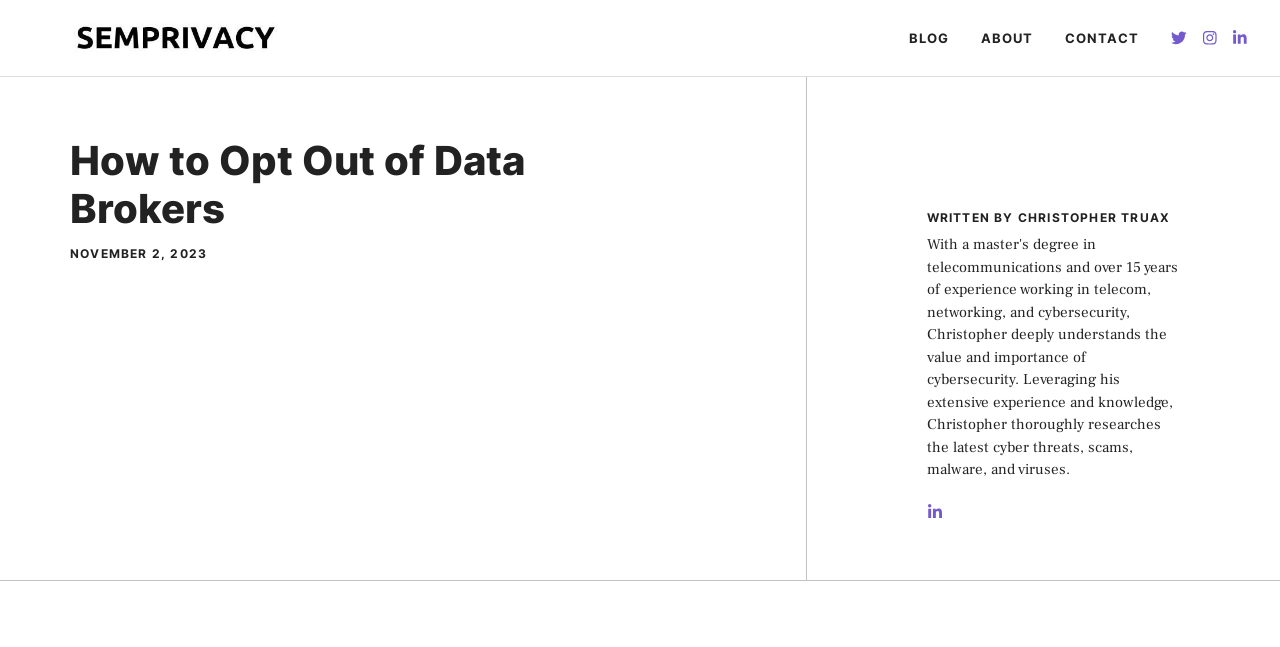Using the elements shown in the image, answer the question comprehensively: How many navigation links are there?

The navigation links can be found in the primary navigation section, which includes links to 'BLOG', 'ABOUT', 'CONTACT', and three social media links, making a total of 4 navigation links.